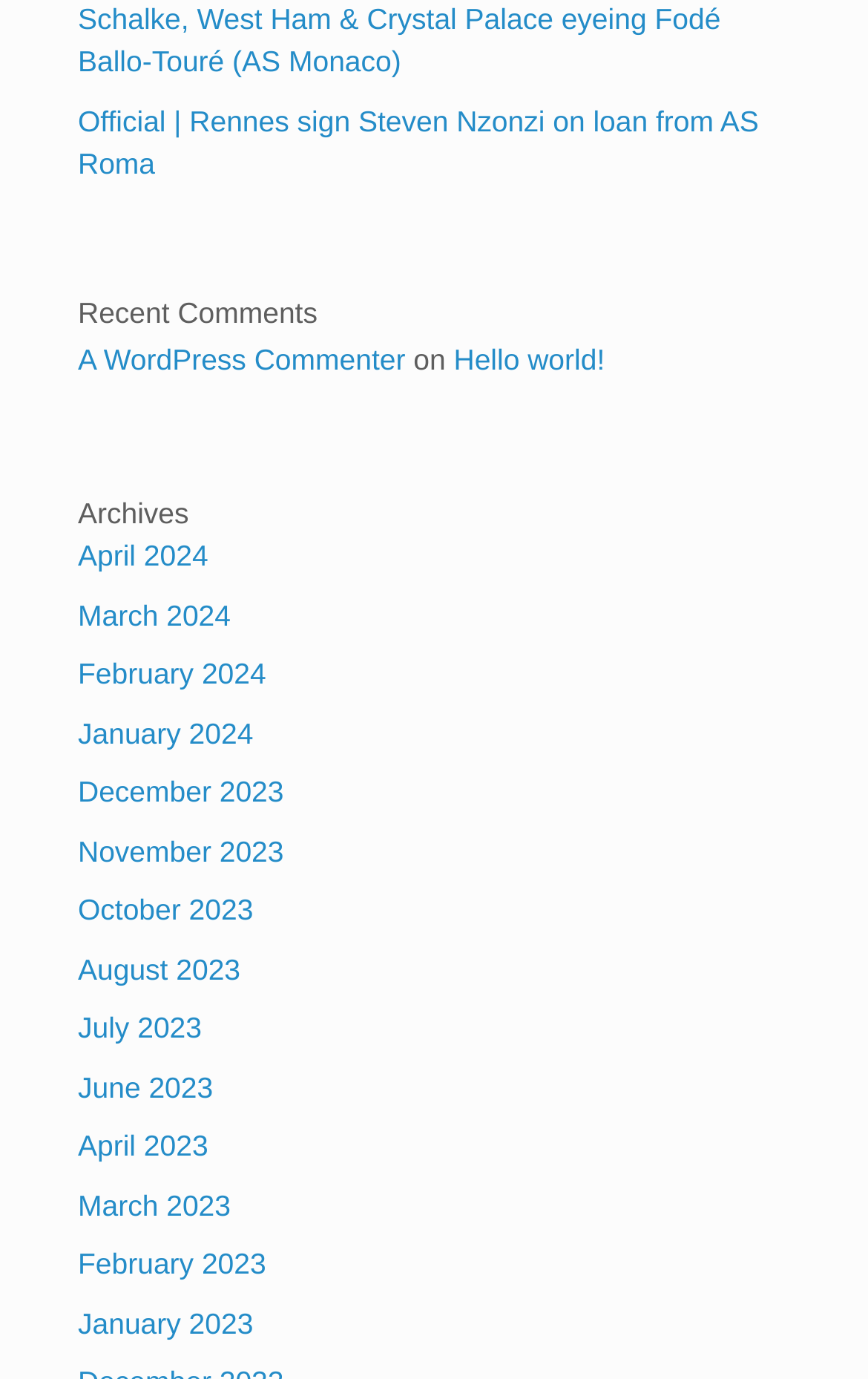Locate the bounding box coordinates of the element that should be clicked to fulfill the instruction: "Read post from April 2024".

[0.09, 0.391, 0.24, 0.416]